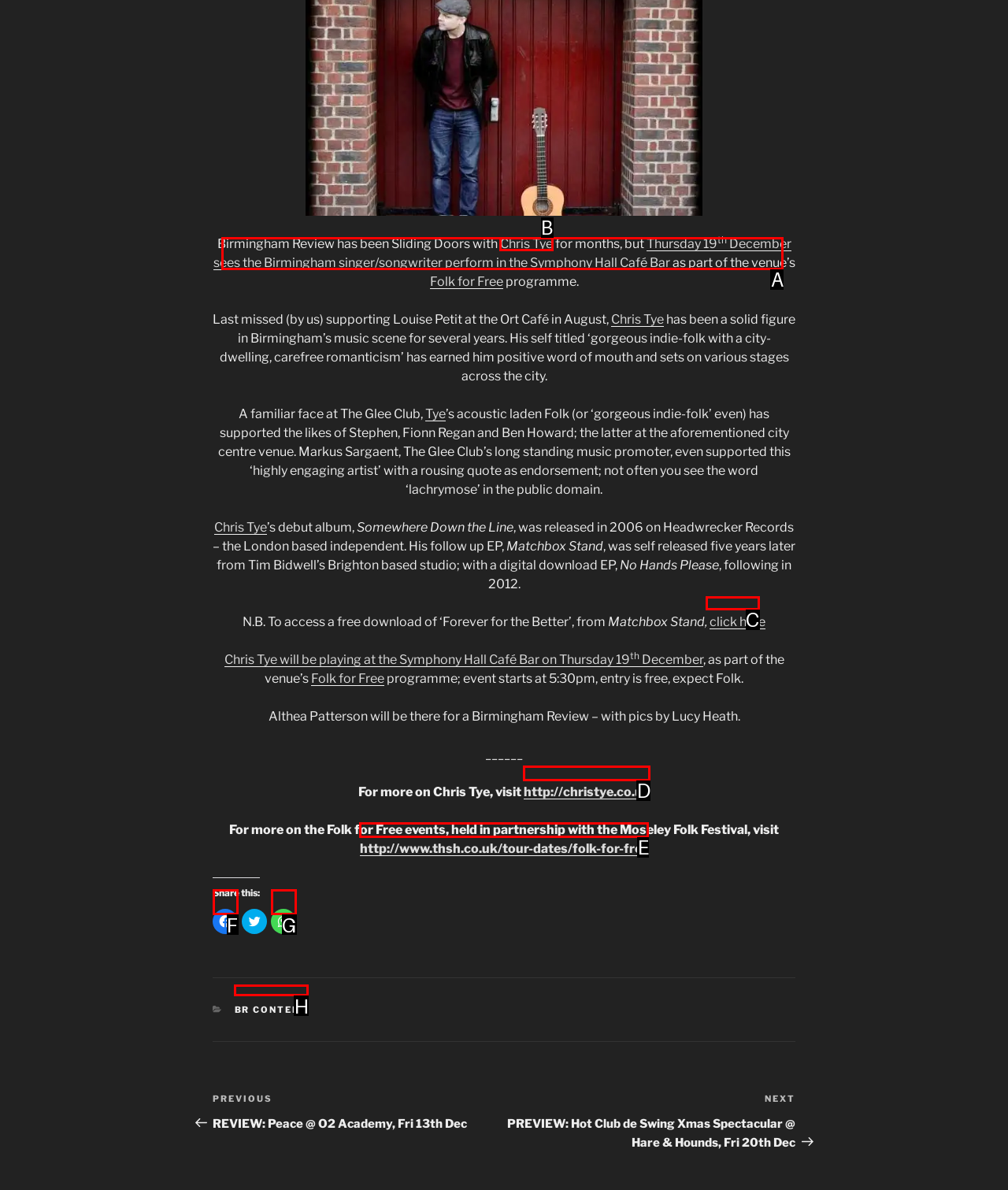Using the description: Point and Click (70)
Identify the letter of the corresponding UI element from the choices available.

None